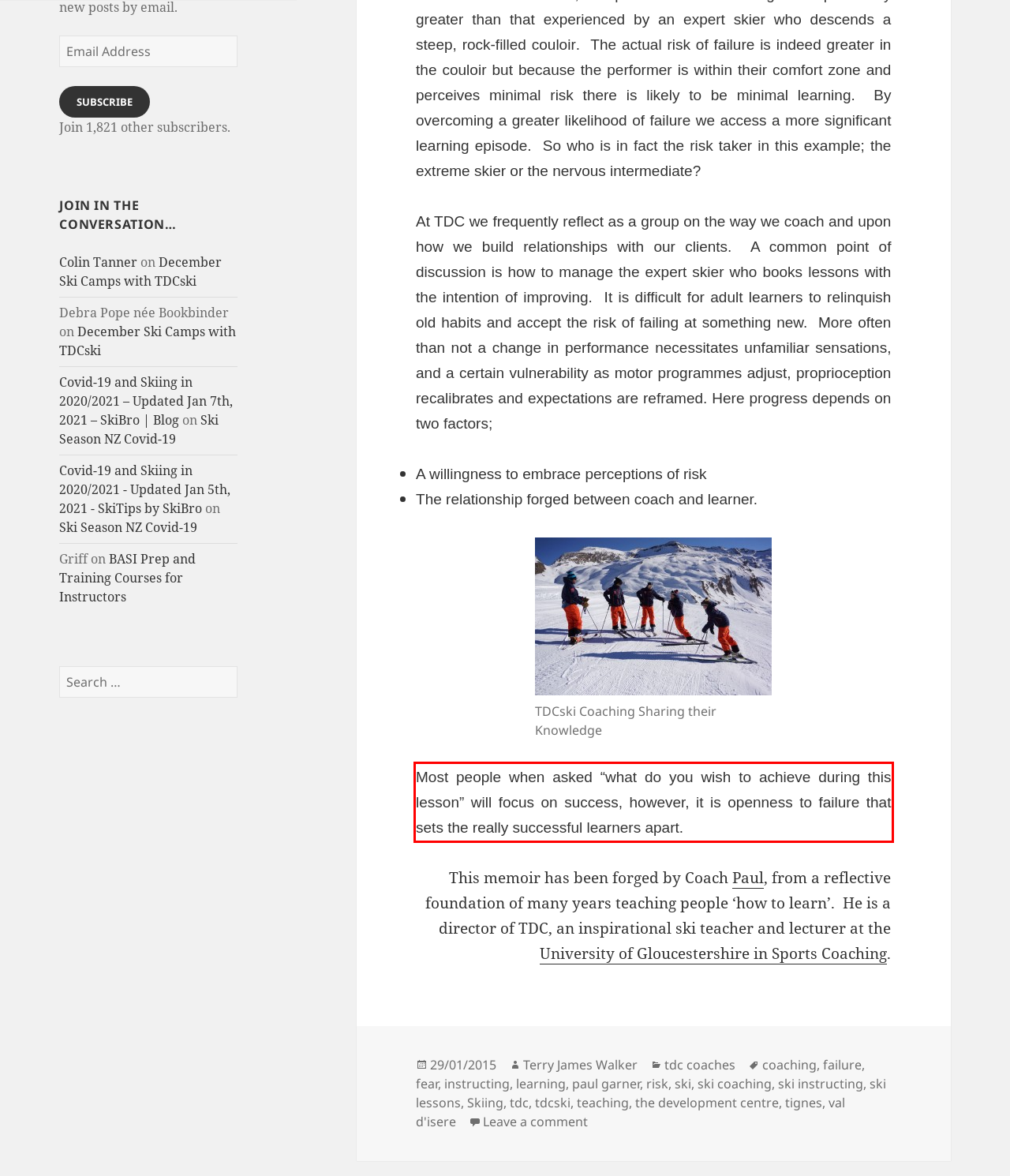Please recognize and transcribe the text located inside the red bounding box in the webpage image.

Most people when asked “what do you wish to achieve during this lesson” will focus on success, however, it is openness to failure that sets the really successful learners apart.